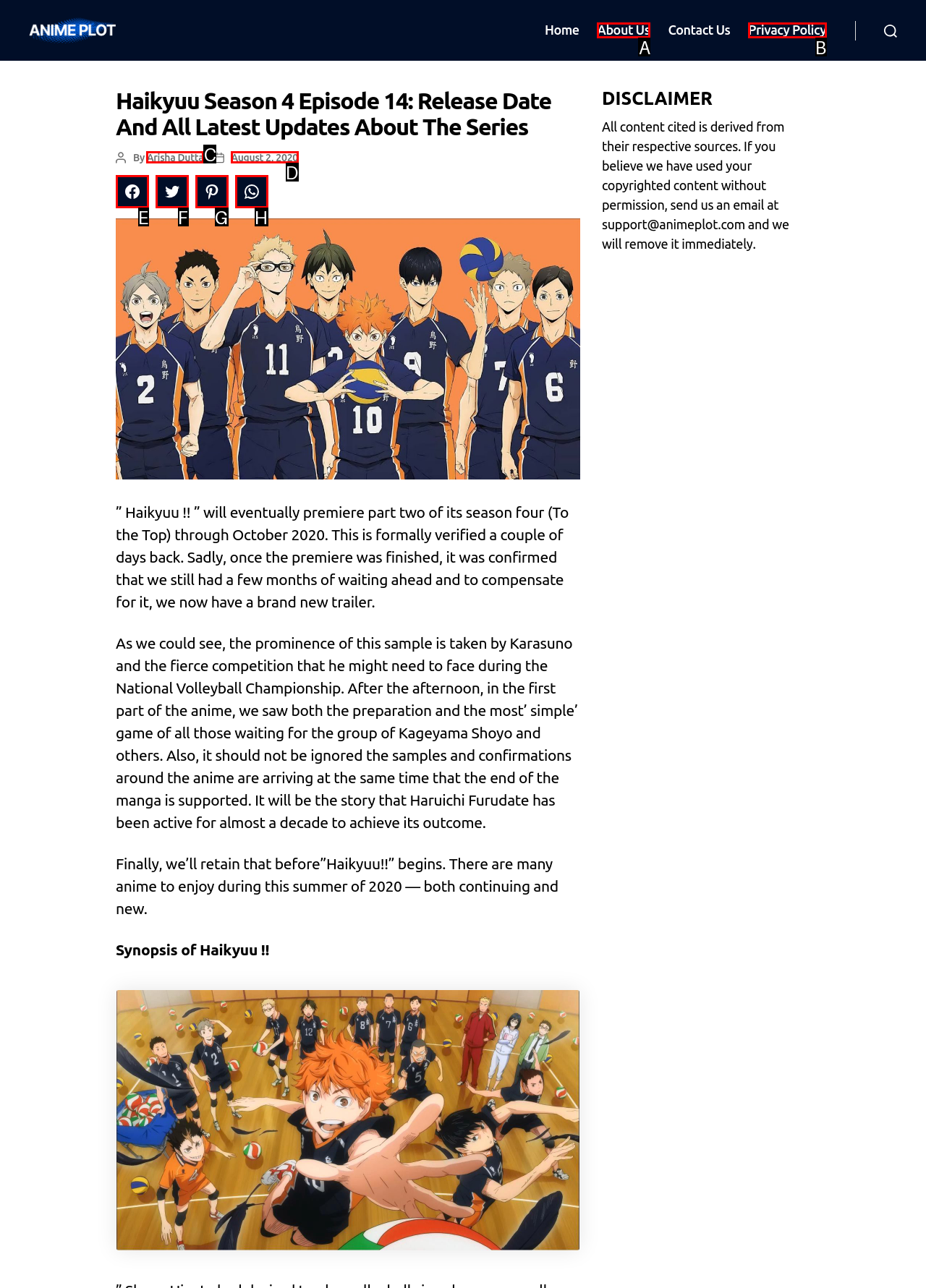Determine which HTML element best fits the description: August 2, 2020
Answer directly with the letter of the matching option from the available choices.

D